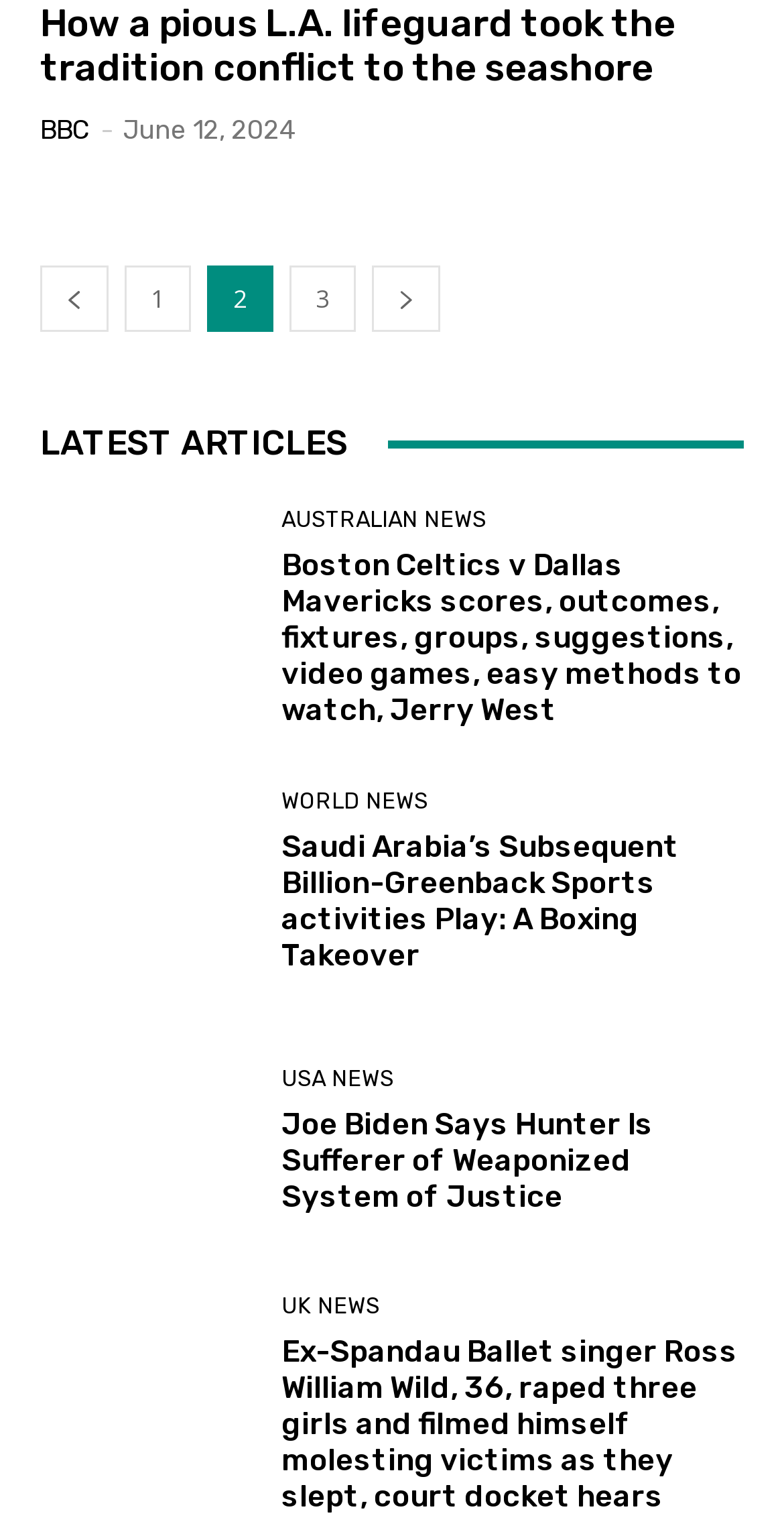What is the last article title on the webpage?
Using the visual information, respond with a single word or phrase.

Ex-Spandau Ballet singer Ross William Wild, 36, raped three girls and filmed himself molesting victims as they slept, court docket hears